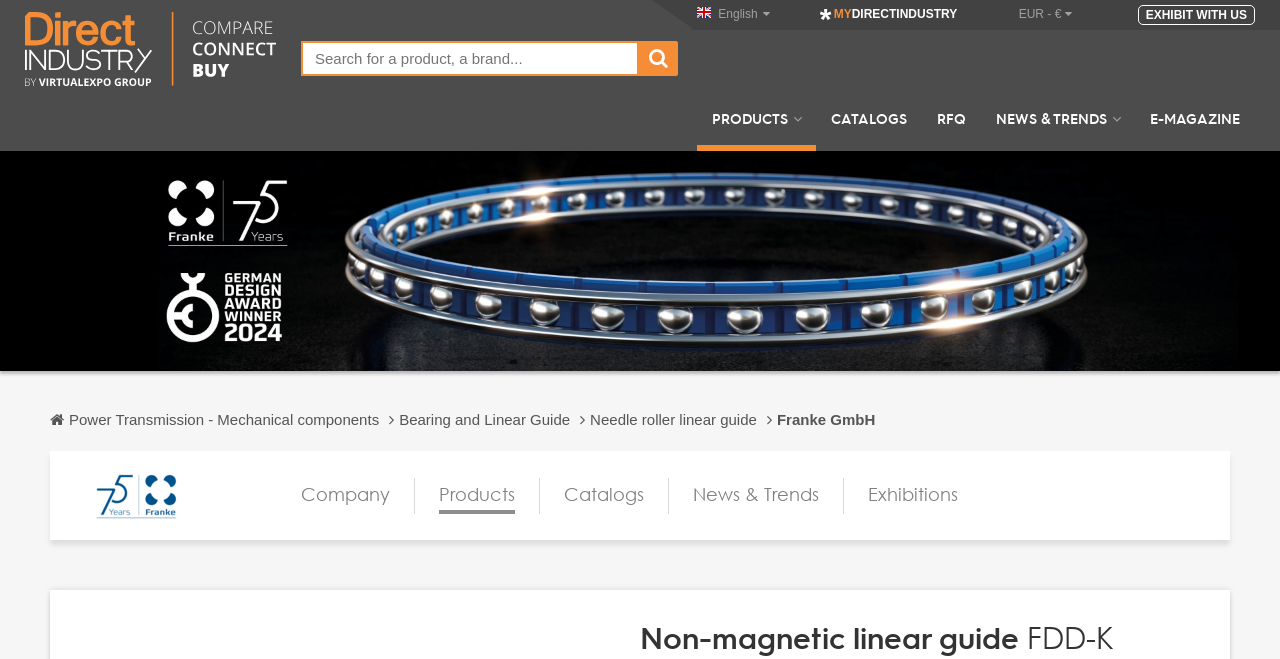Answer the question with a brief word or phrase:
What is the name of the company featured on this page?

Franke GmbH